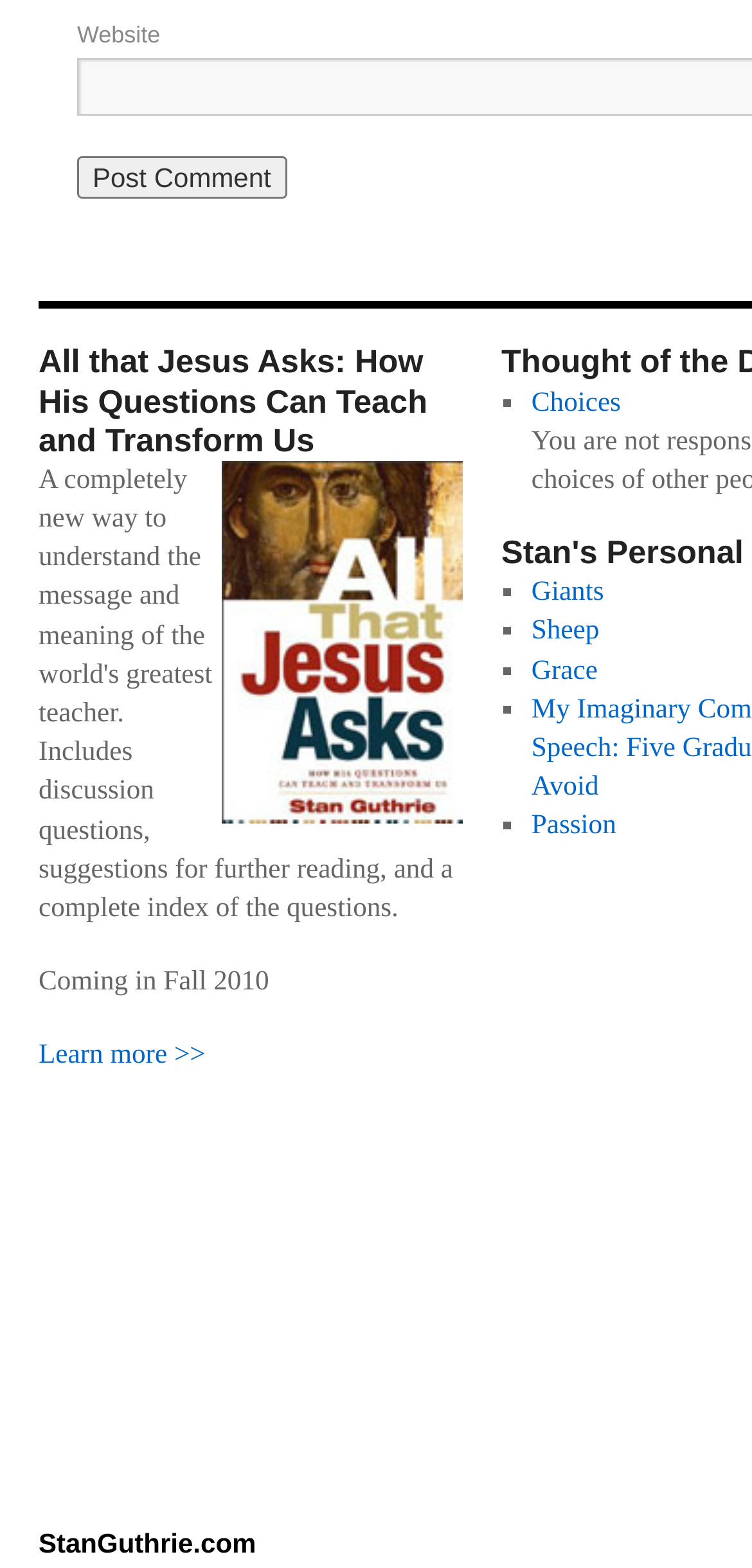Pinpoint the bounding box coordinates of the area that must be clicked to complete this instruction: "Click the 'Post Comment' button".

[0.103, 0.1, 0.381, 0.127]